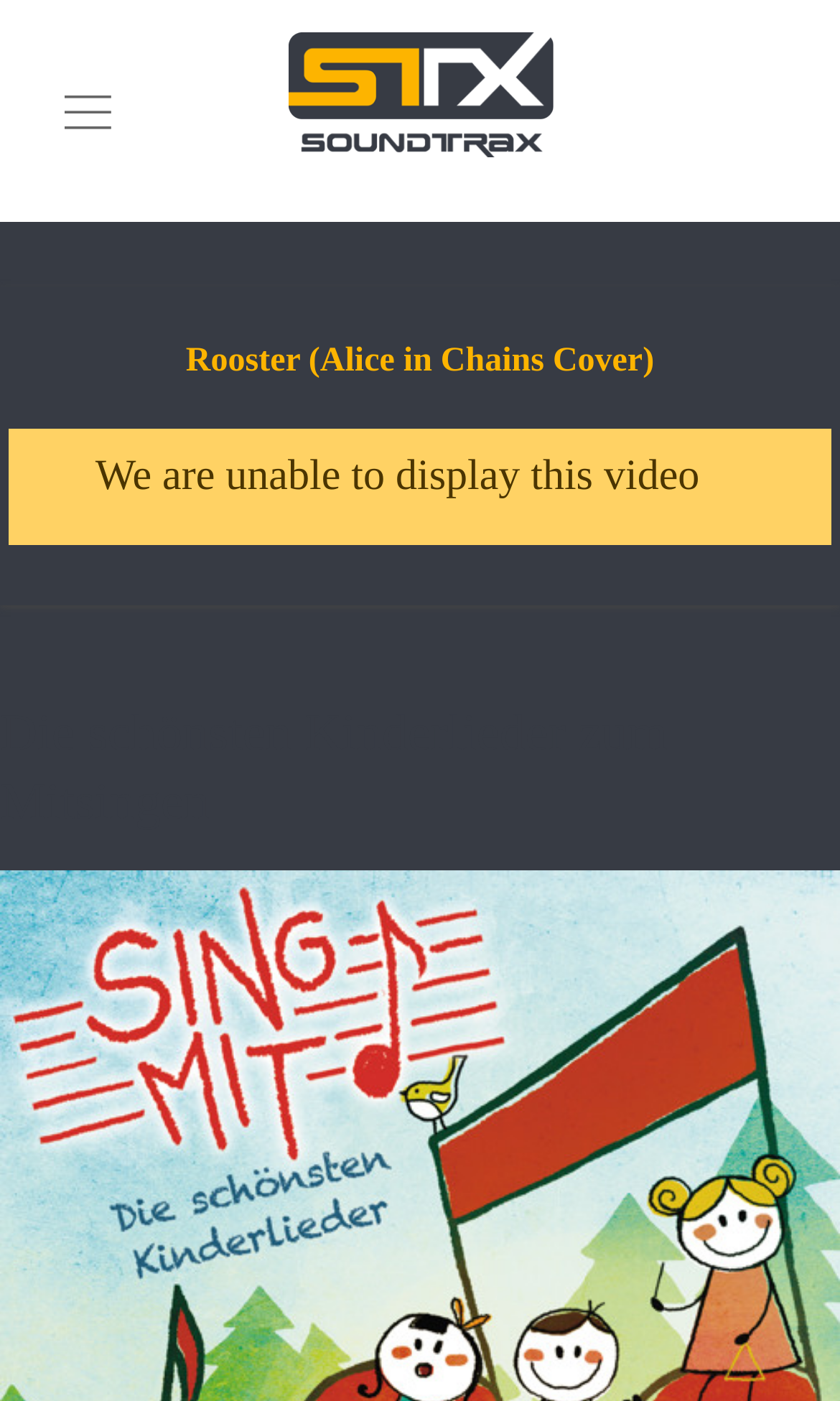Is there a video on the webpage?
Refer to the image and provide a concise answer in one word or phrase.

No